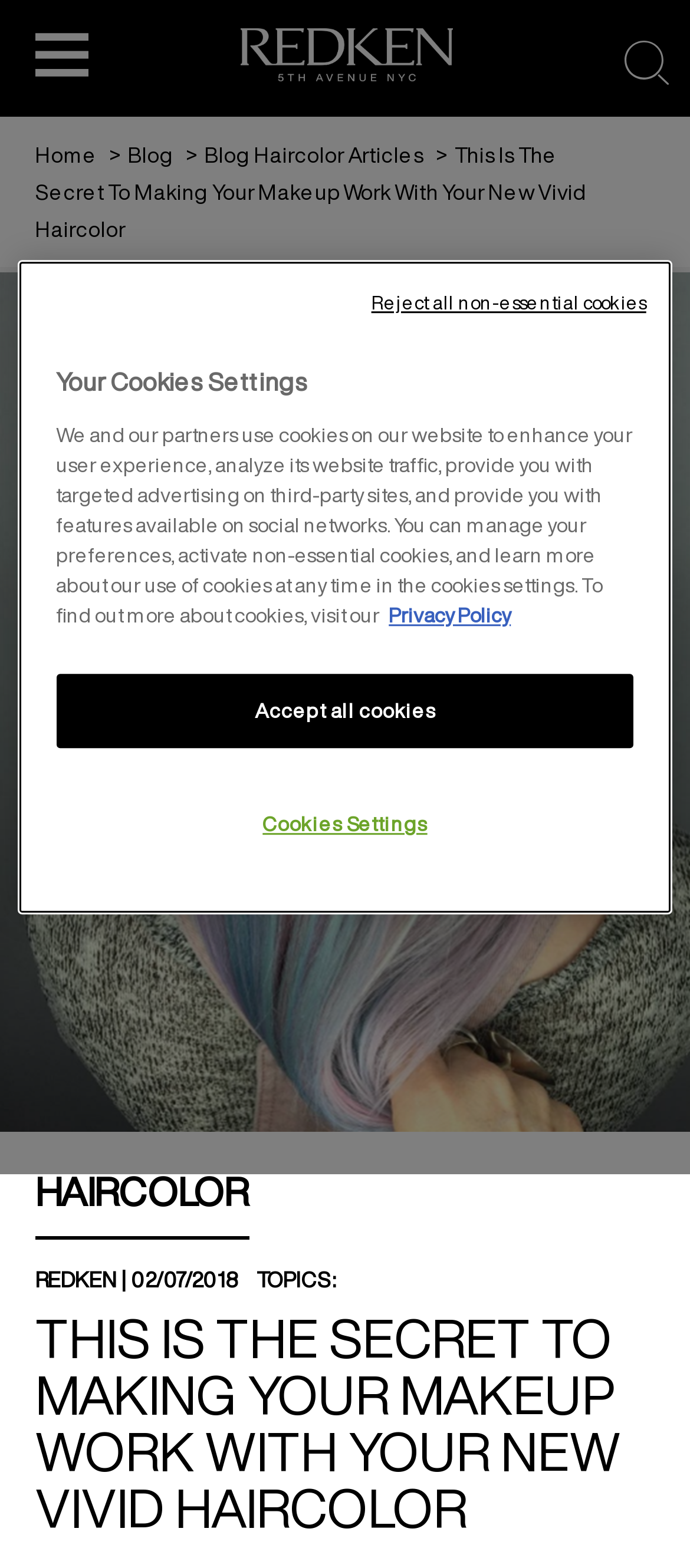Please identify the bounding box coordinates of the clickable element to fulfill the following instruction: "Go to Redken home page". The coordinates should be four float numbers between 0 and 1, i.e., [left, top, right, bottom].

[0.005, 0.017, 1.0, 0.057]